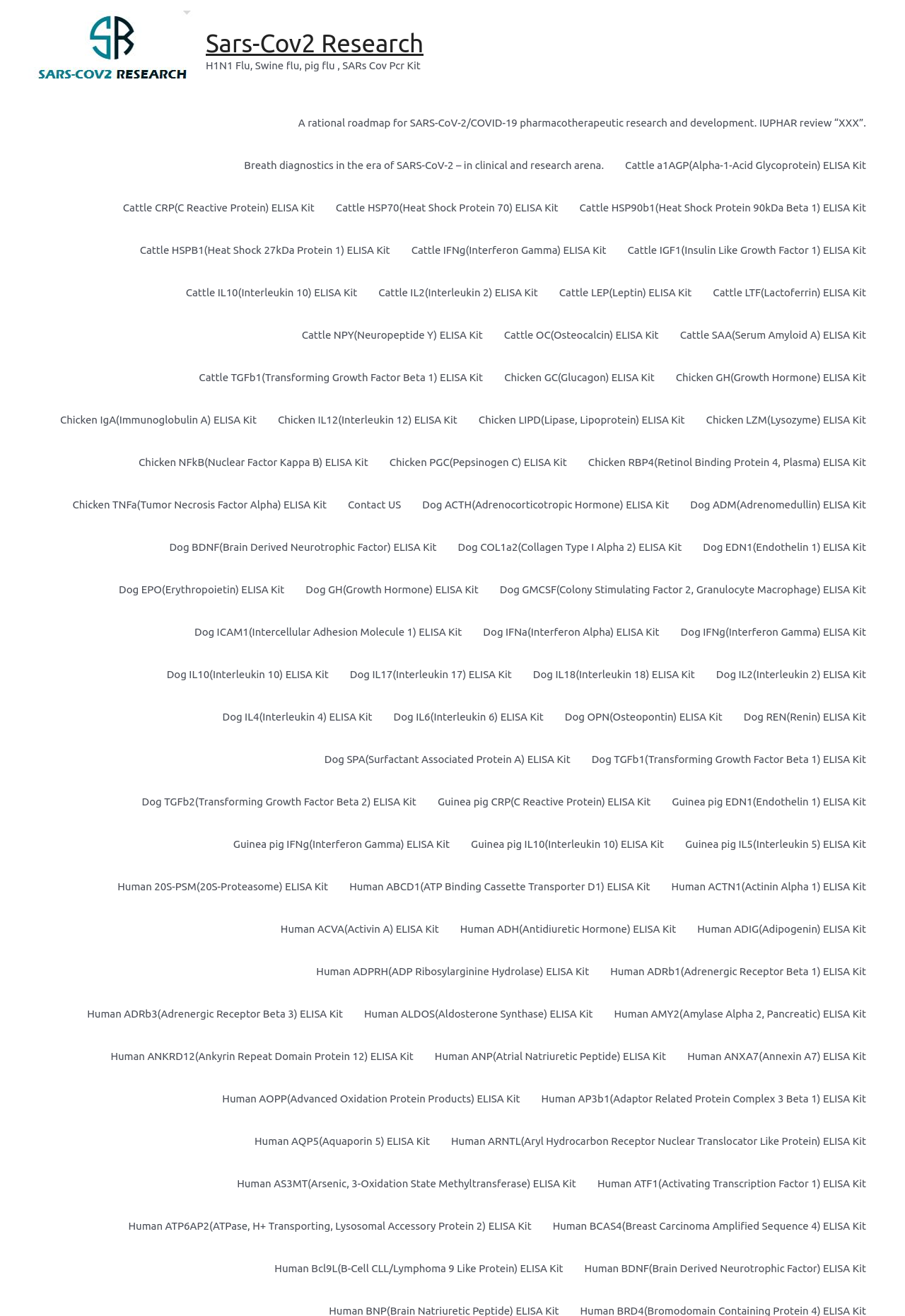Provide a one-word or brief phrase answer to the question:
Are there any research papers mentioned on this webpage?

Yes